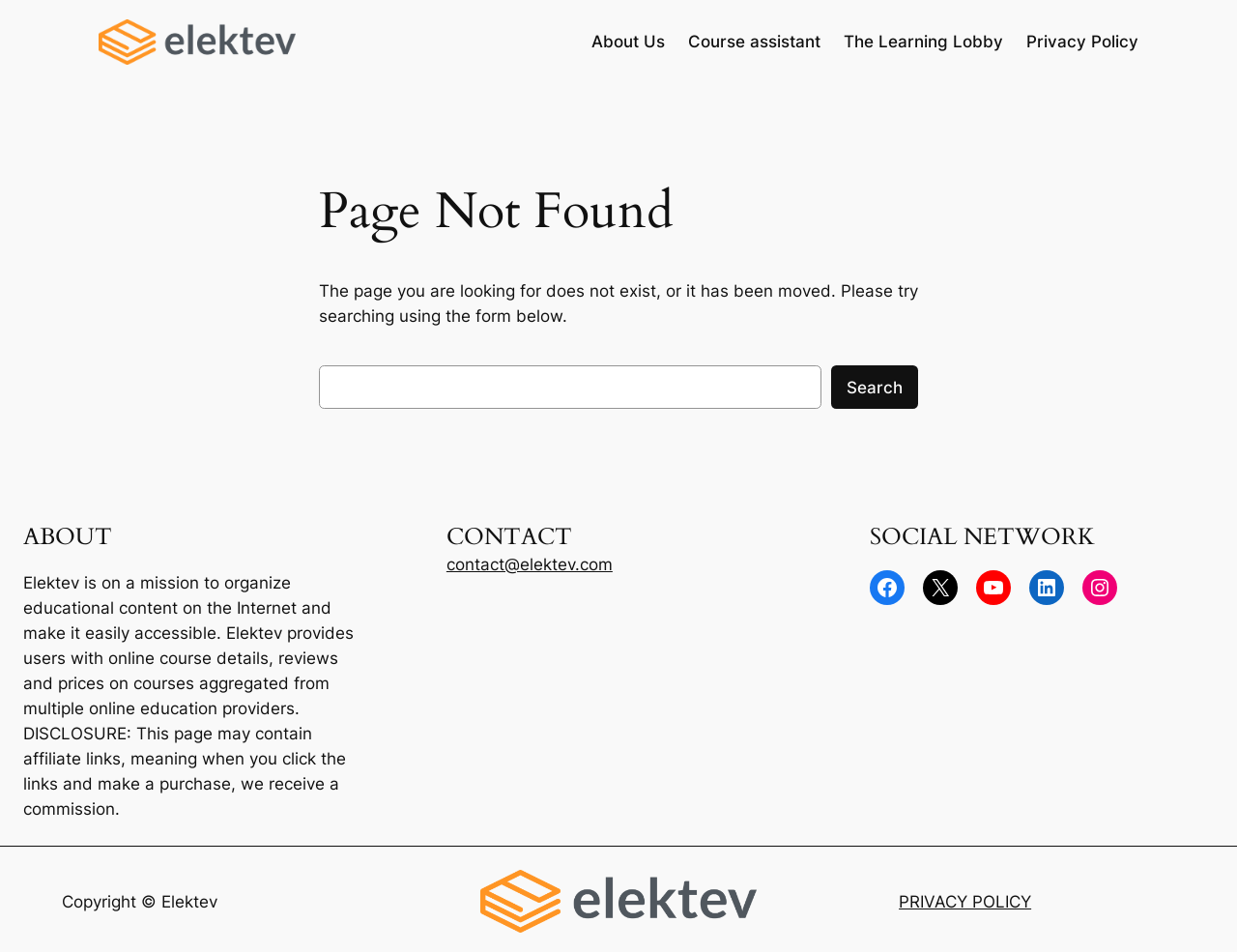Kindly provide the bounding box coordinates of the section you need to click on to fulfill the given instruction: "view privacy policy".

[0.829, 0.031, 0.92, 0.057]